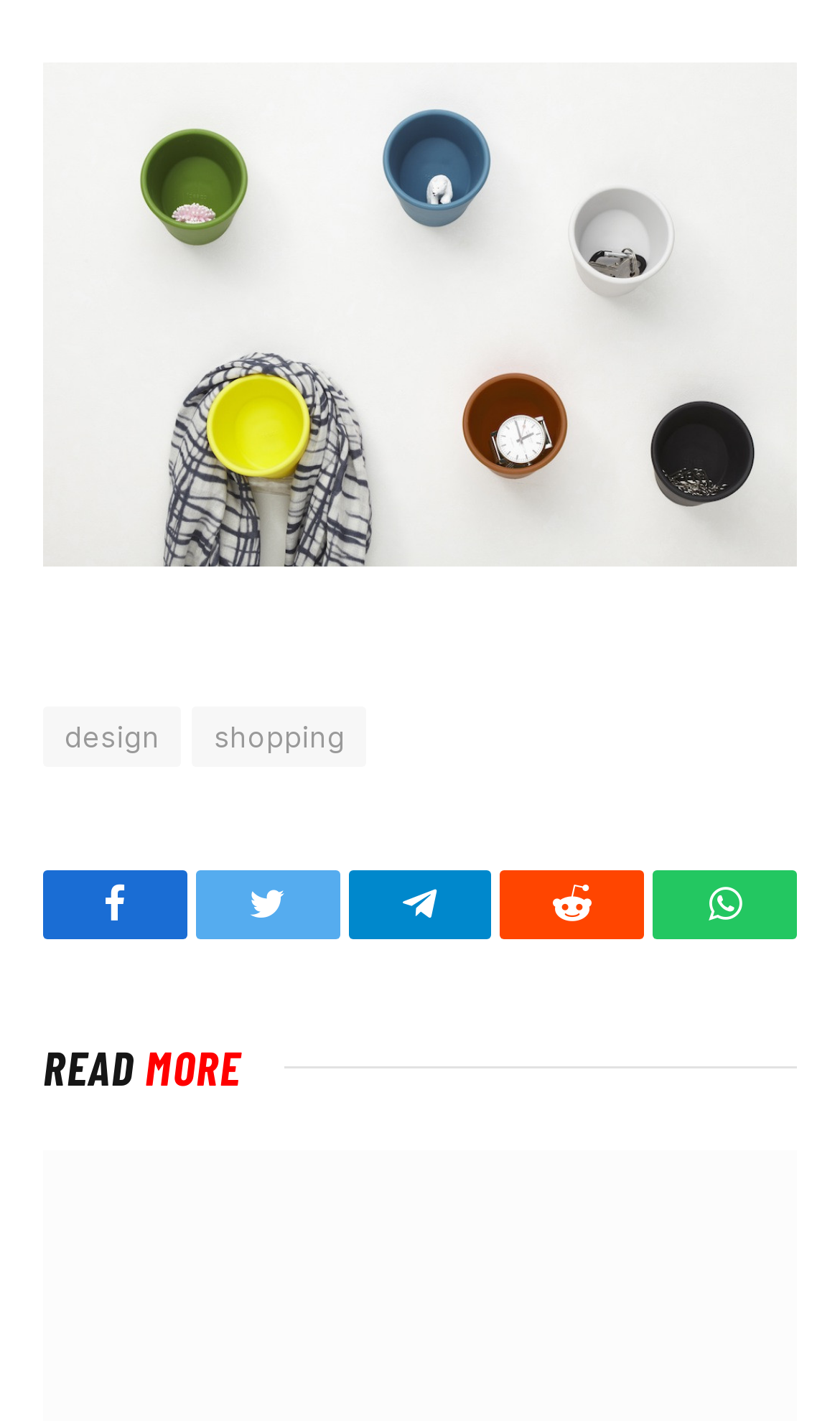Kindly respond to the following question with a single word or a brief phrase: 
How many social media links are on the webpage?

5